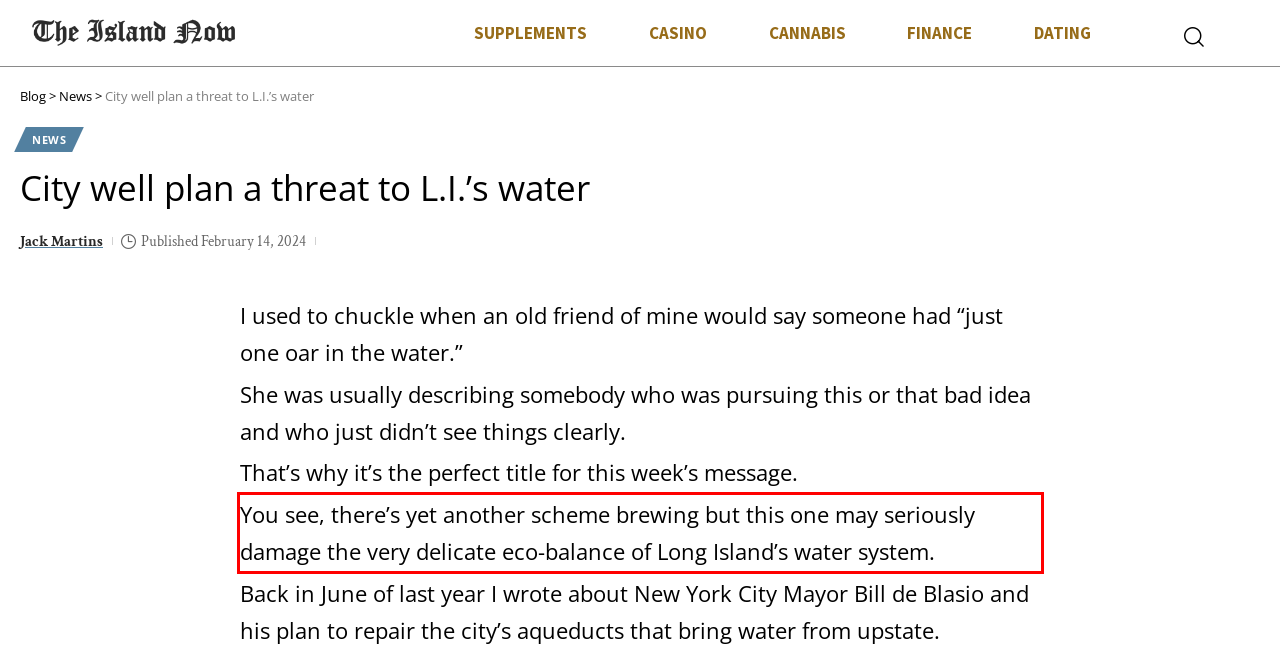Within the screenshot of the webpage, locate the red bounding box and use OCR to identify and provide the text content inside it.

You see, there’s yet another scheme brewing but this one may seriously damage the very delicate eco-balance of Long Island’s water system.